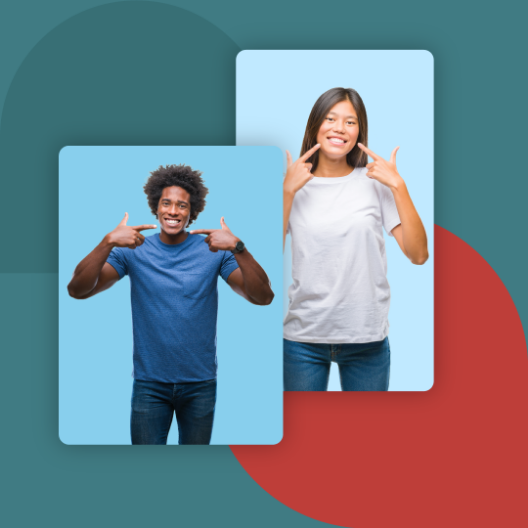What is the dominant color of the background?
Answer with a single word or phrase by referring to the visual content.

teal